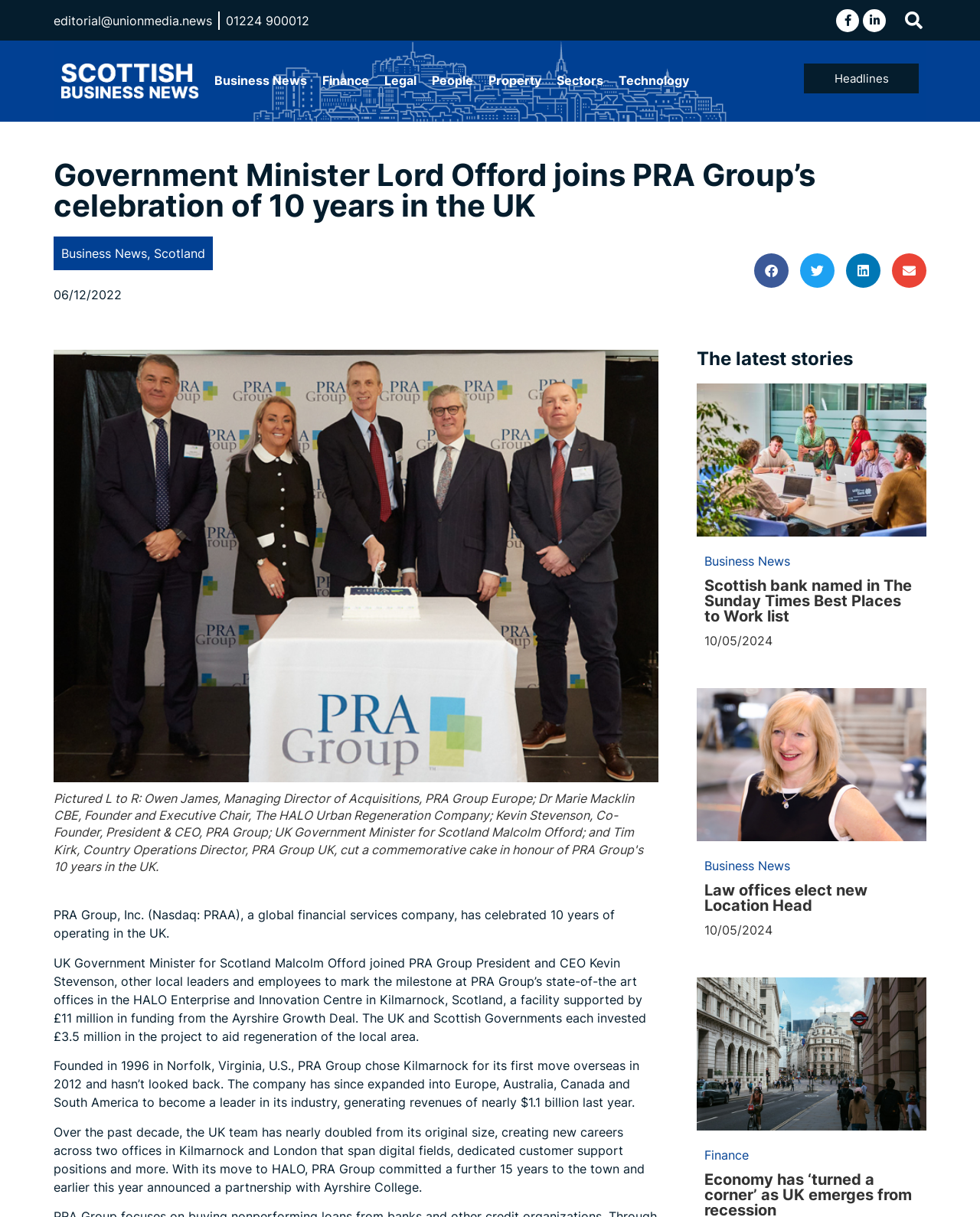What is the revenue of PRA Group?
Use the information from the image to give a detailed answer to the question.

According to the article, PRA Group generated revenues of nearly $1.1 billion last year, making it a leader in its industry.